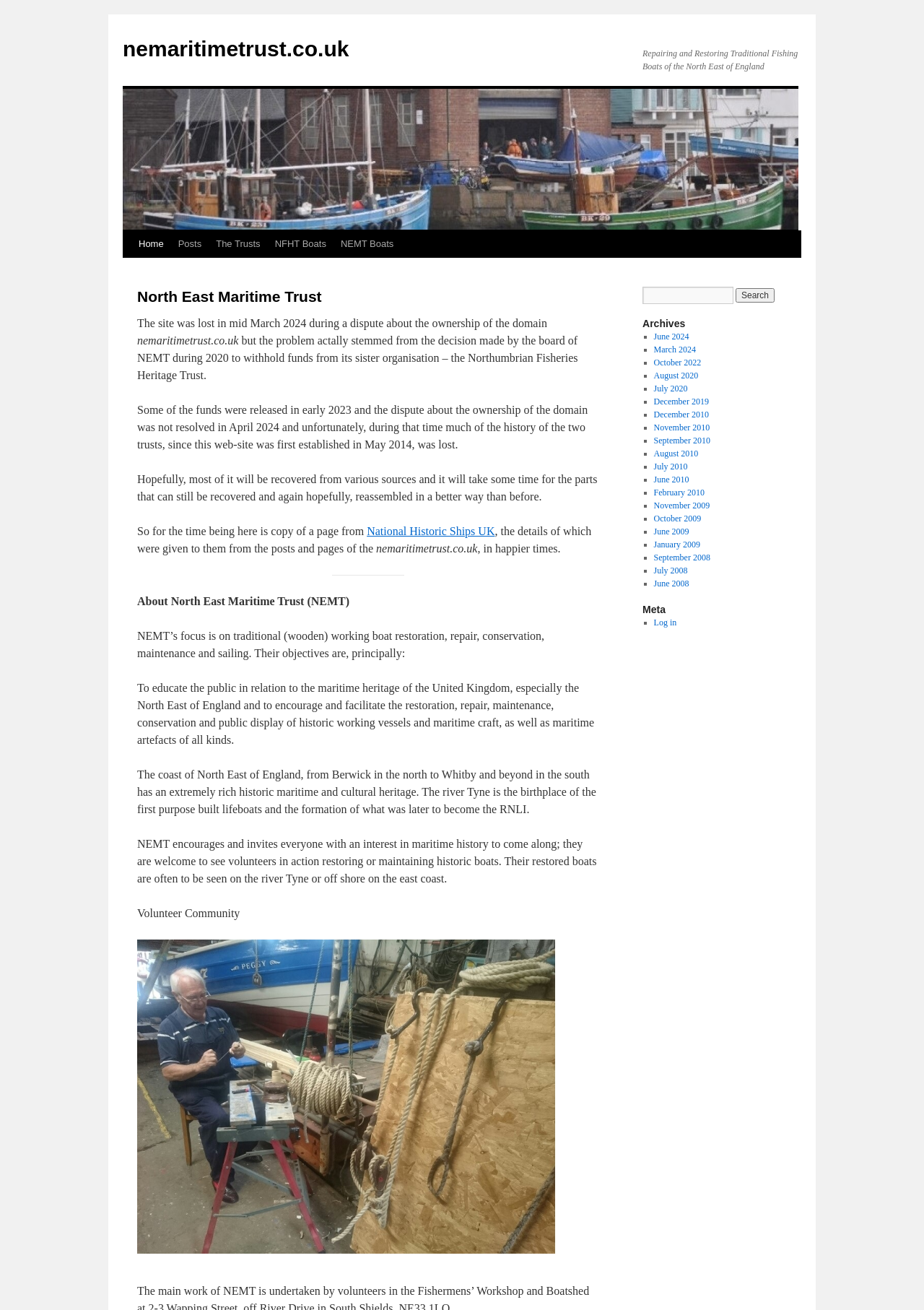Answer the question briefly using a single word or phrase: 
What is the name of the organization that NEMT received funds from?

National Historic Ships UK